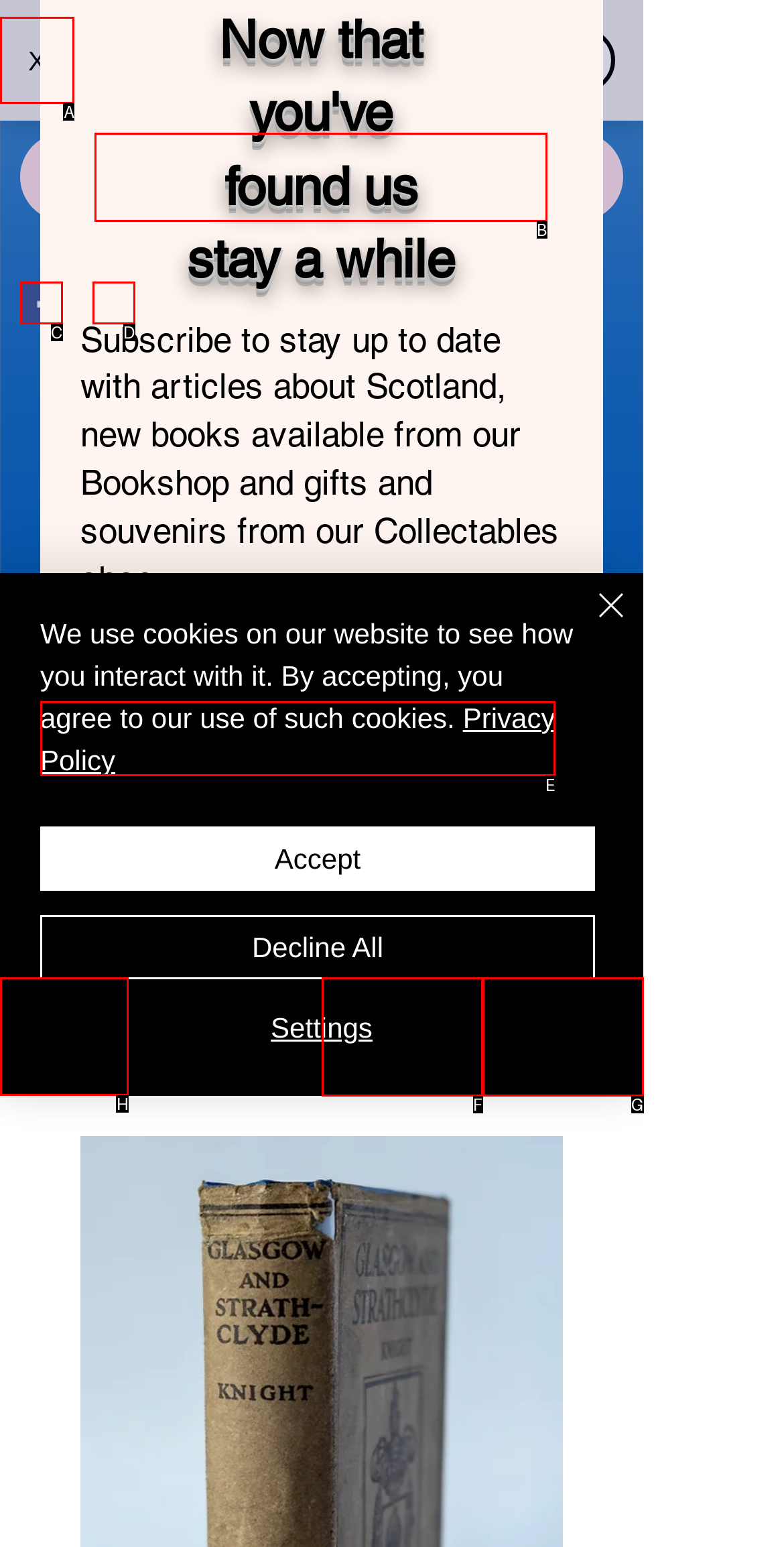For the task: Contact us by phone, identify the HTML element to click.
Provide the letter corresponding to the right choice from the given options.

H